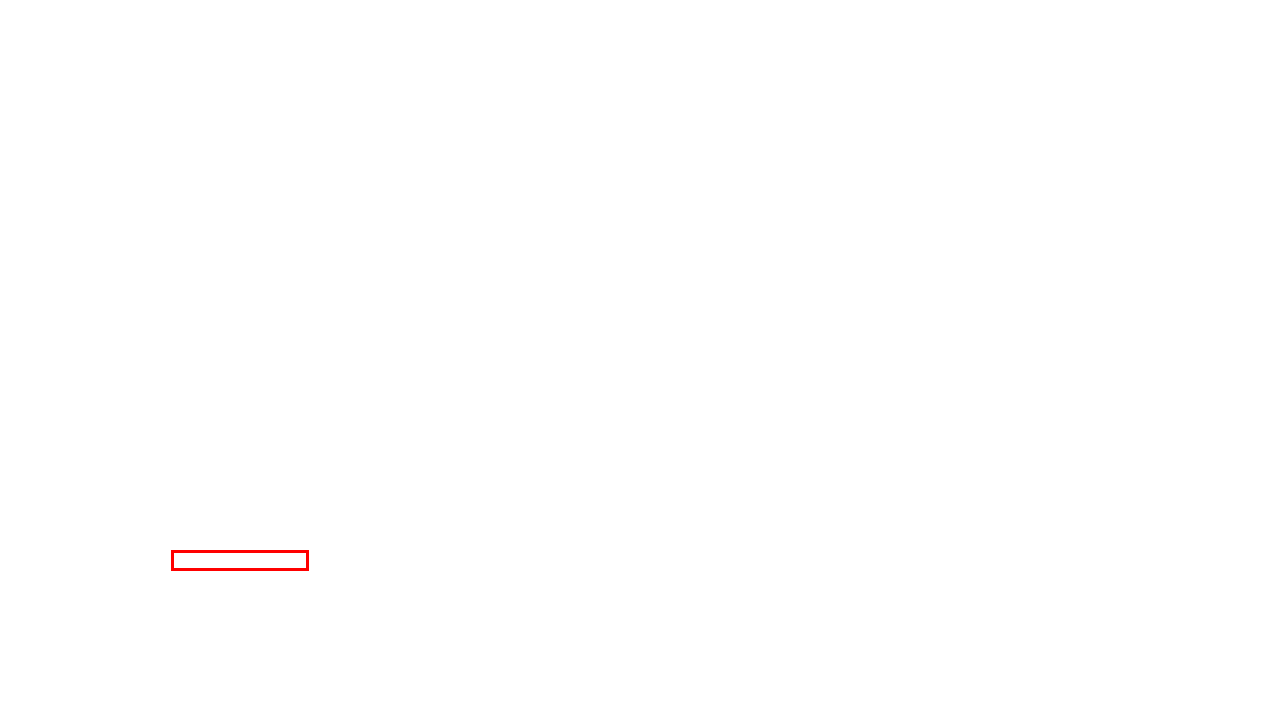Examine the screenshot of a webpage with a red rectangle bounding box. Select the most accurate webpage description that matches the new webpage after clicking the element within the bounding box. Here are the candidates:
A. Free Project Management and Business Templates • Asana
B. Manage your team’s work, projects, & tasks online • Asana • Asana
C. Asana Work Management - Features, Uses & Product • Asana
D. Customer Success Offerings • Asana
E. Customers who use Asana • Asana
F. Sitemap • Asana
G. Asana for Enterprise Organizations - Work Management • Asana • Asana
H. What is Scope Creep and 7 Ways to Avoid it [2024] • Asana

D